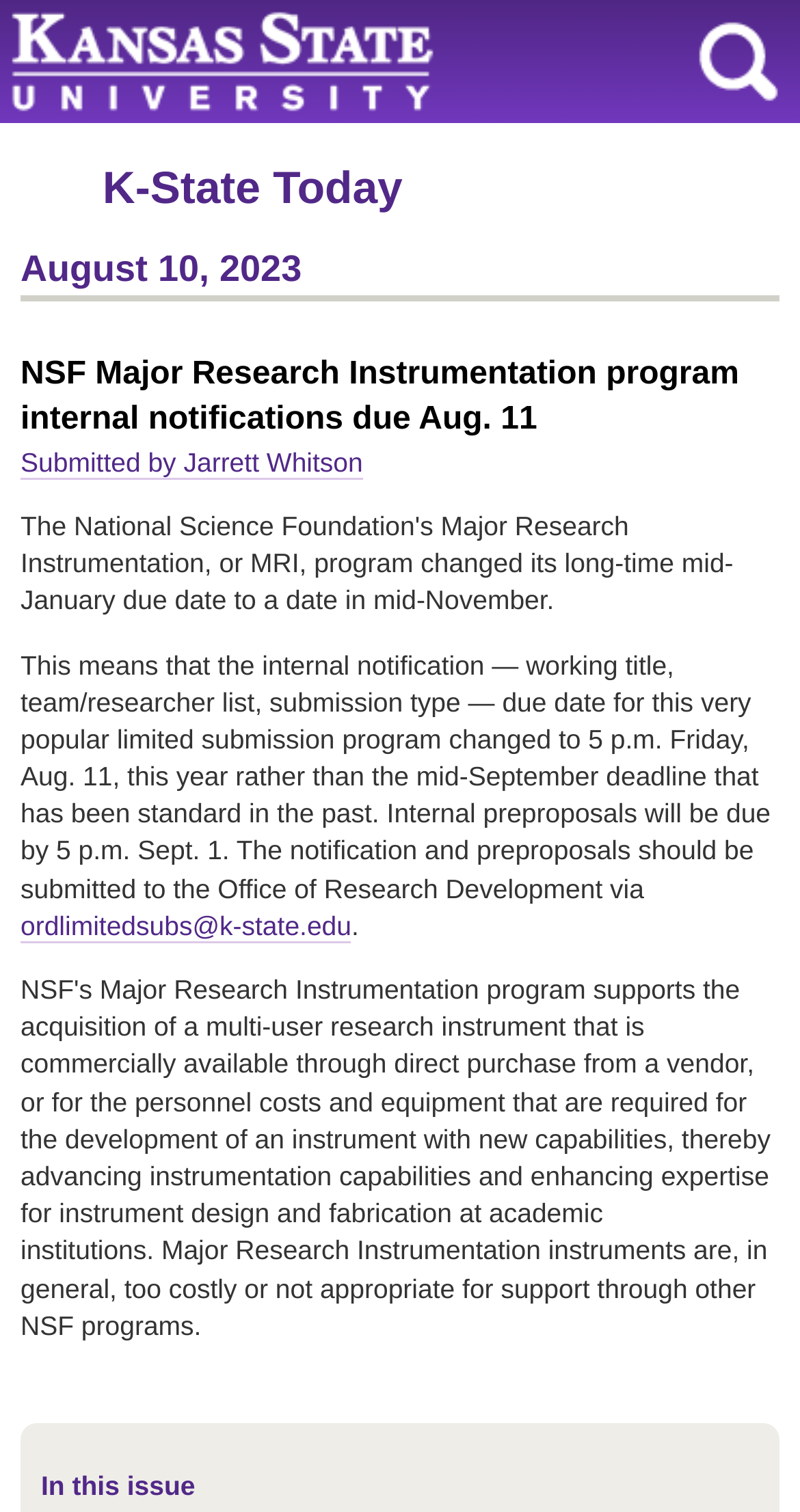Provide a short, one-word or phrase answer to the question below:
What is the name of the university?

Kansas State University